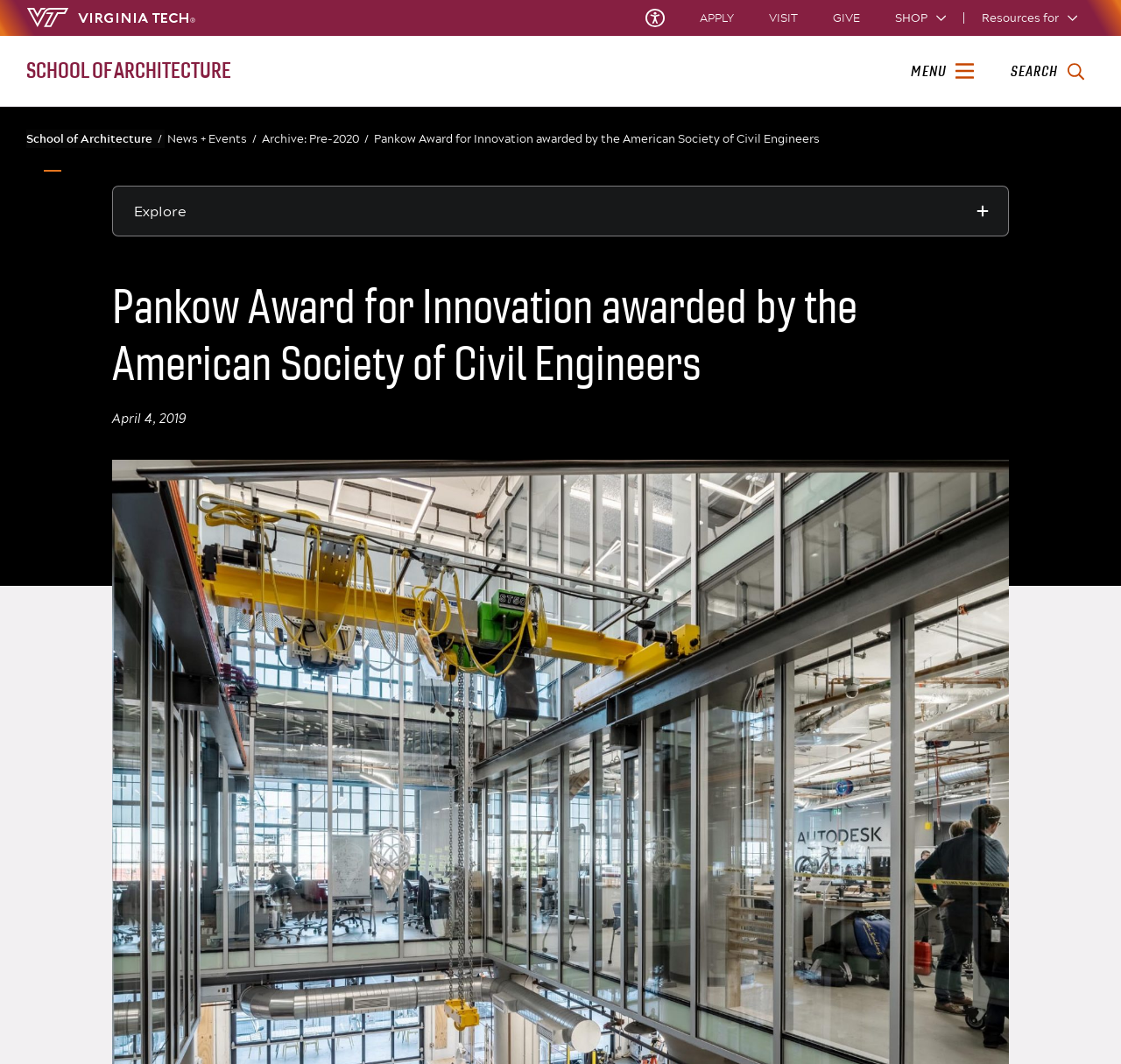Please give a succinct answer to the question in one word or phrase:
How many links are in the navigation 'Actions and Audiences'?

4